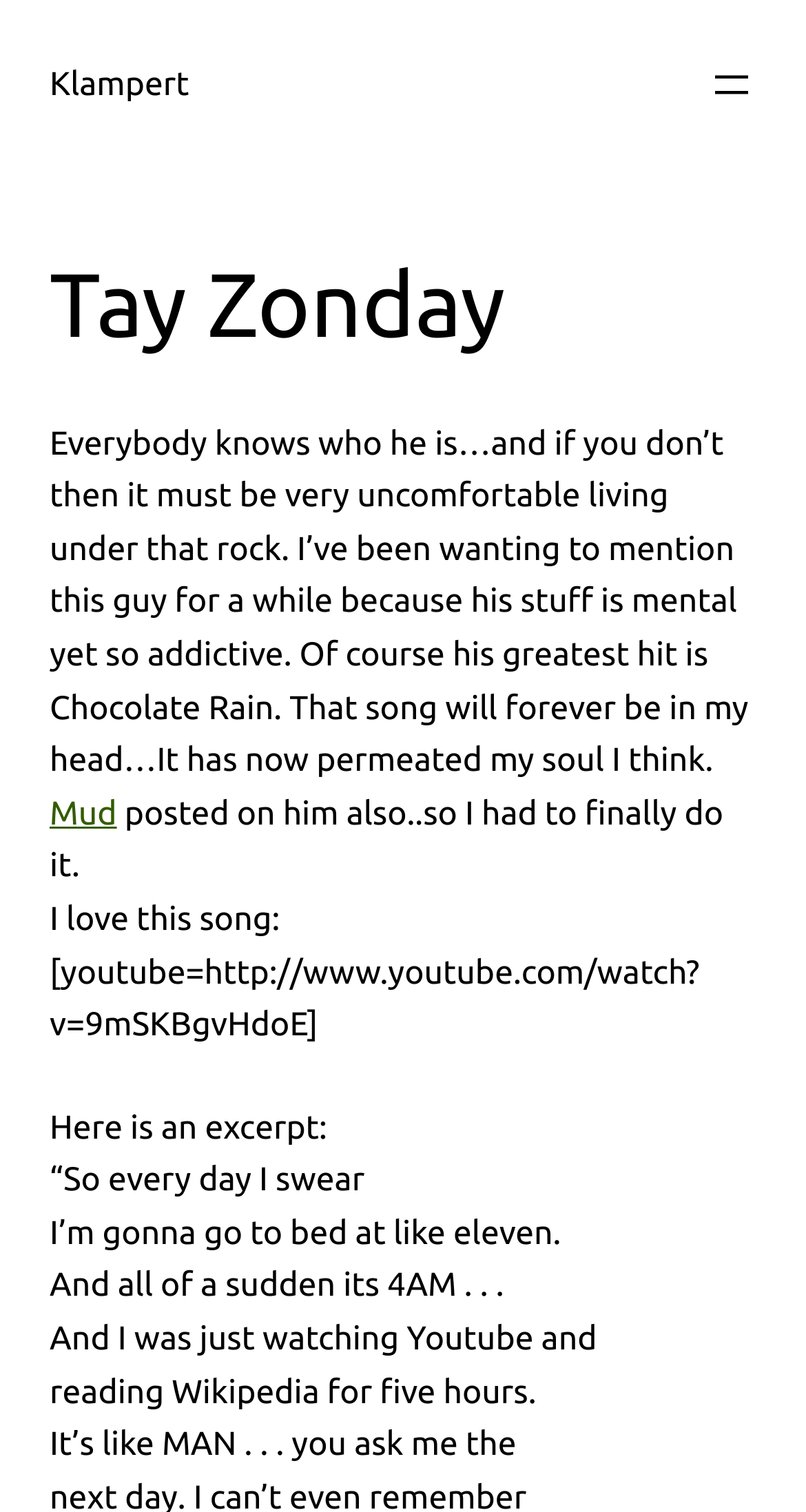Identify the bounding box of the UI element that matches this description: "Klampert".

[0.062, 0.043, 0.235, 0.068]